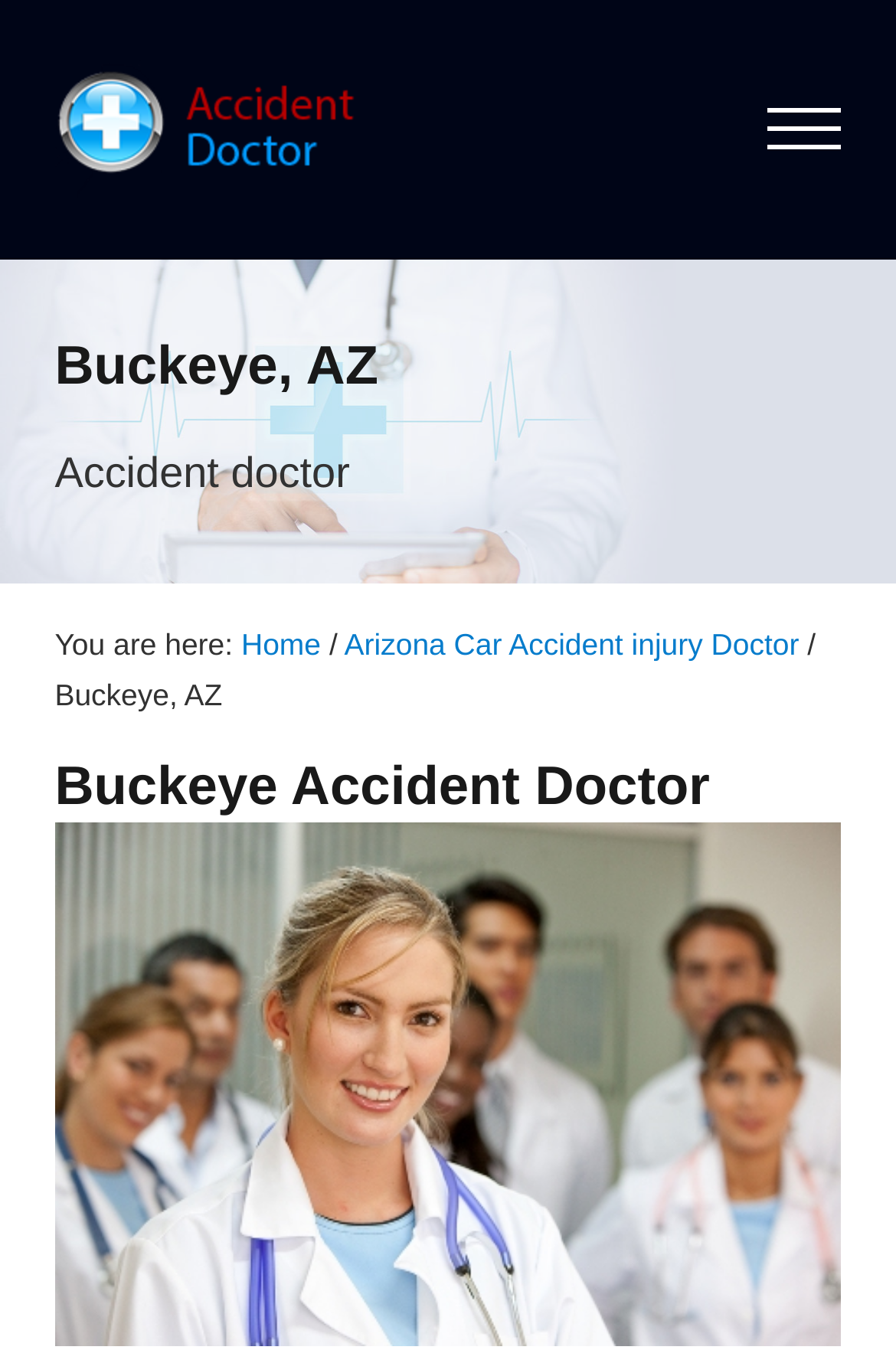Identify the bounding box of the UI element described as follows: "Arizona Car Accident injury Doctor". Provide the coordinates as four float numbers in the range of 0 to 1 [left, top, right, bottom].

[0.384, 0.465, 0.892, 0.491]